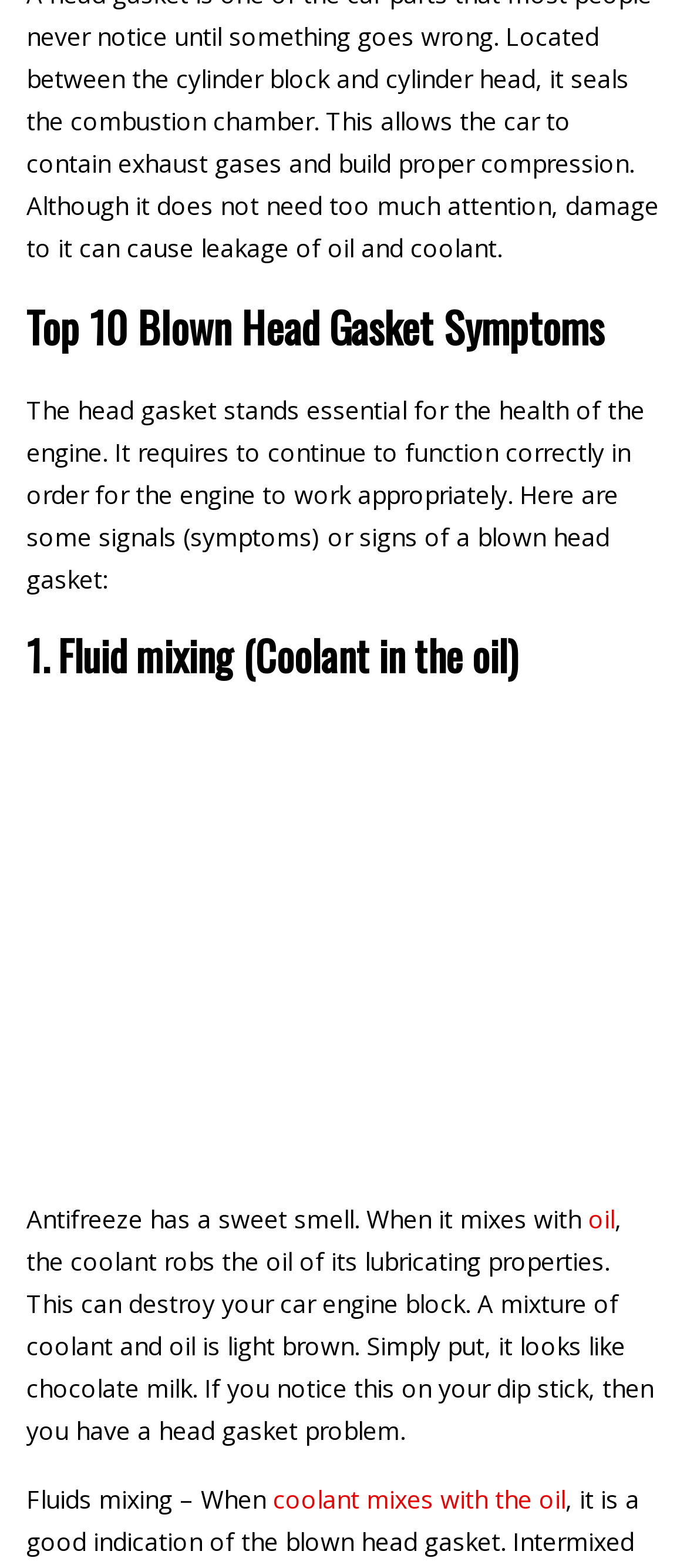Using the provided description: "parent_node: AUTO BODY", find the bounding box coordinates of the corresponding UI element. The output should be four float numbers between 0 and 1, in the format [left, top, right, bottom].

[0.813, 0.374, 0.892, 0.45]